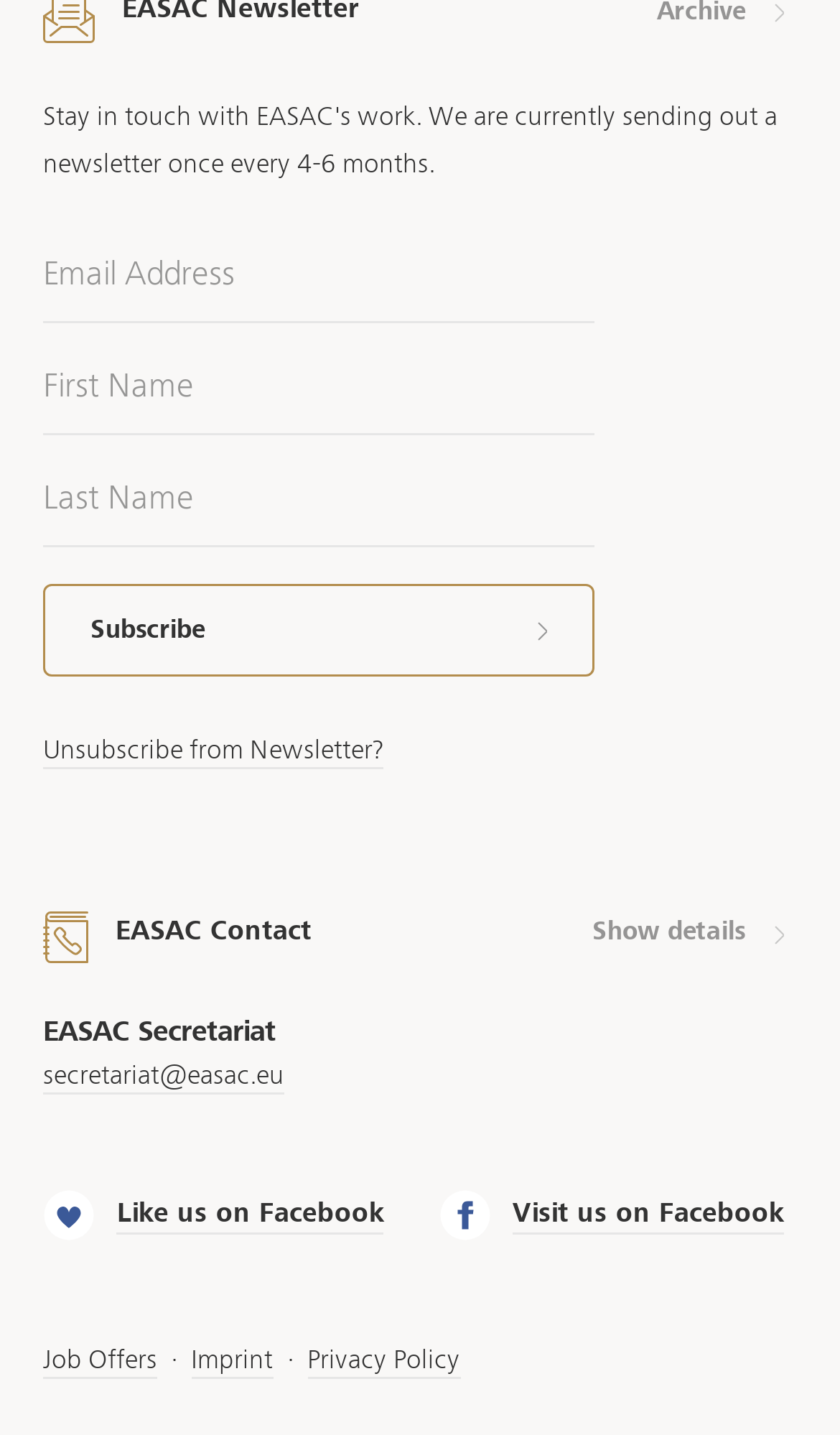Identify the bounding box coordinates of the section to be clicked to complete the task described by the following instruction: "Access application forms". The coordinates should be four float numbers between 0 and 1, formatted as [left, top, right, bottom].

None